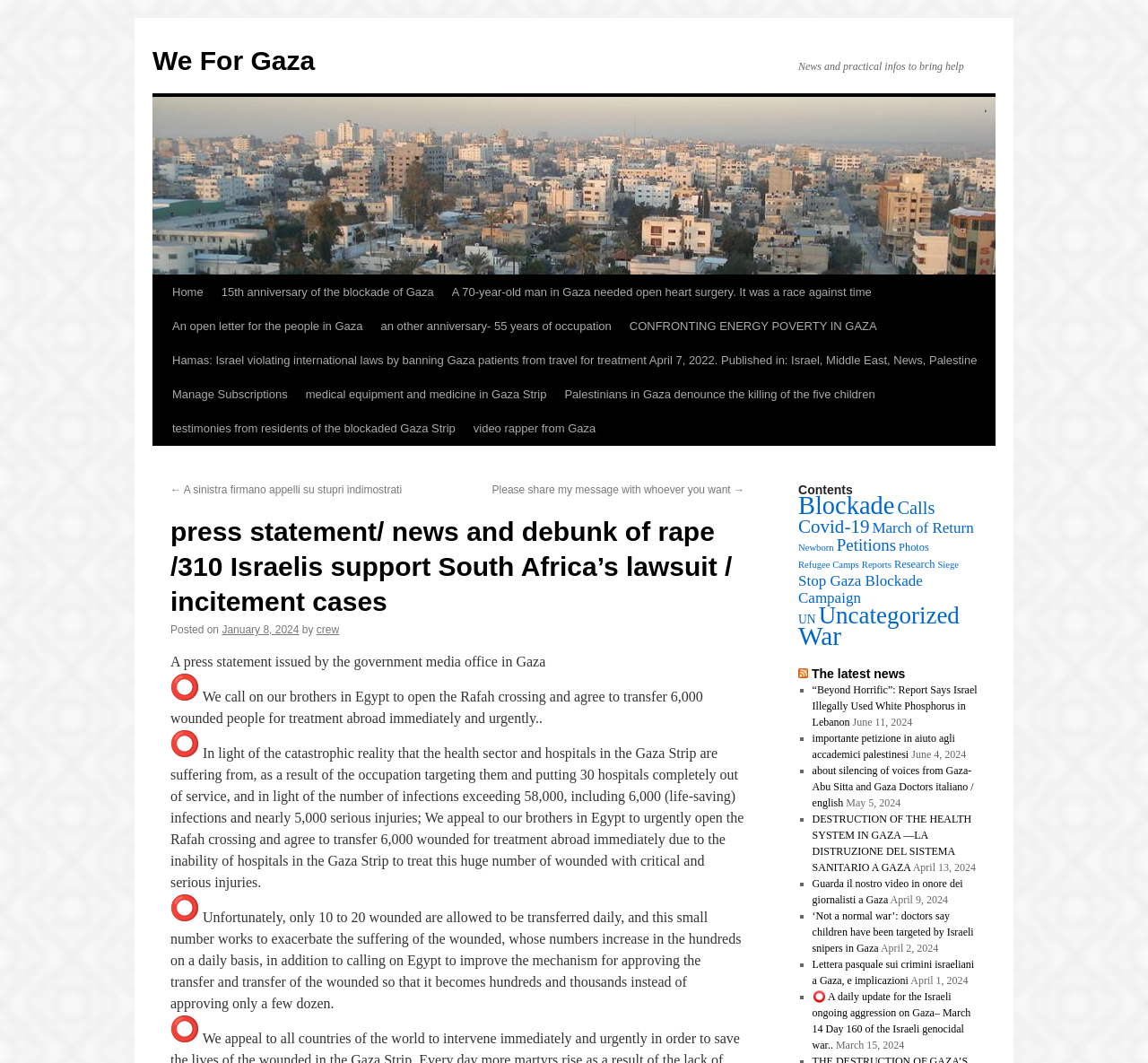Please provide the bounding box coordinates for the element that needs to be clicked to perform the following instruction: "Click the 'Home' link". The coordinates should be given as four float numbers between 0 and 1, i.e., [left, top, right, bottom].

None